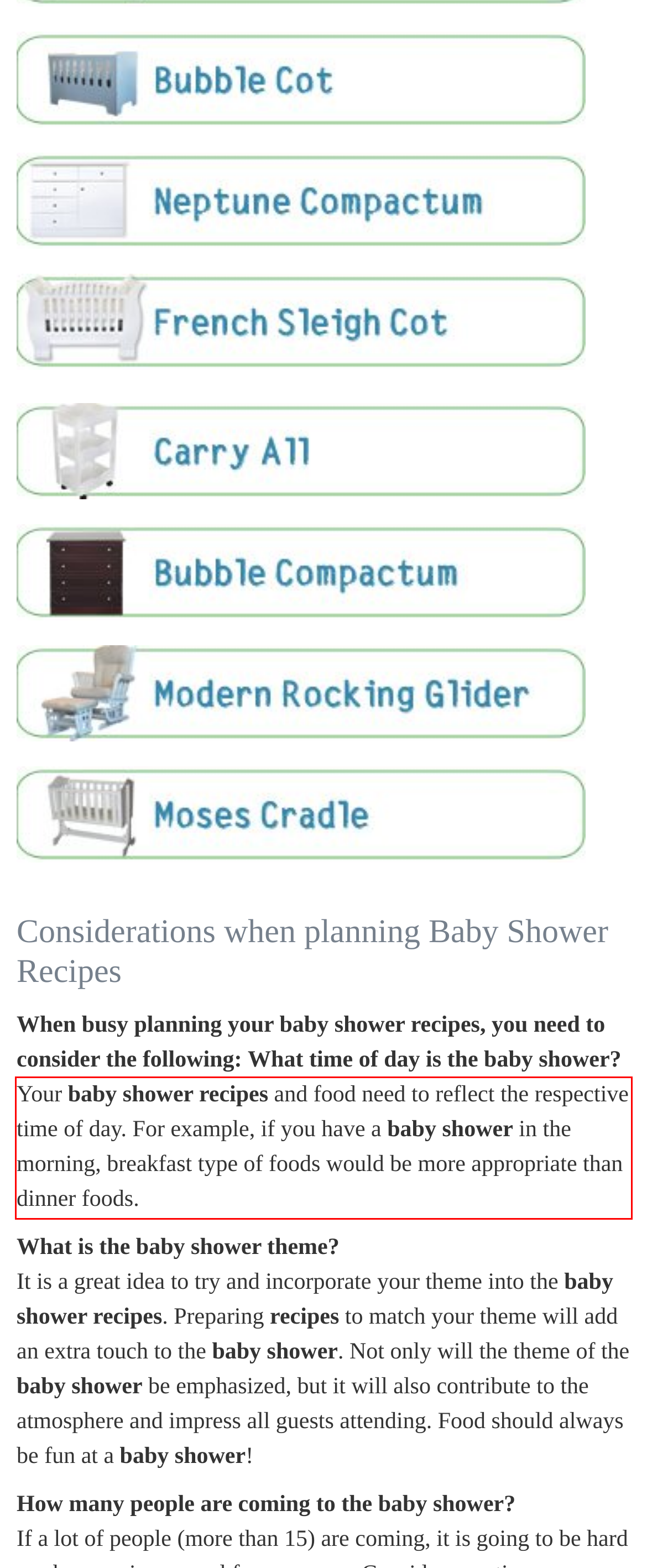Please identify and extract the text from the UI element that is surrounded by a red bounding box in the provided webpage screenshot.

Your baby shower recipes and food need to reflect the respective time of day. For example, if you have a baby shower in the morning, breakfast type of foods would be more appropriate than dinner foods.